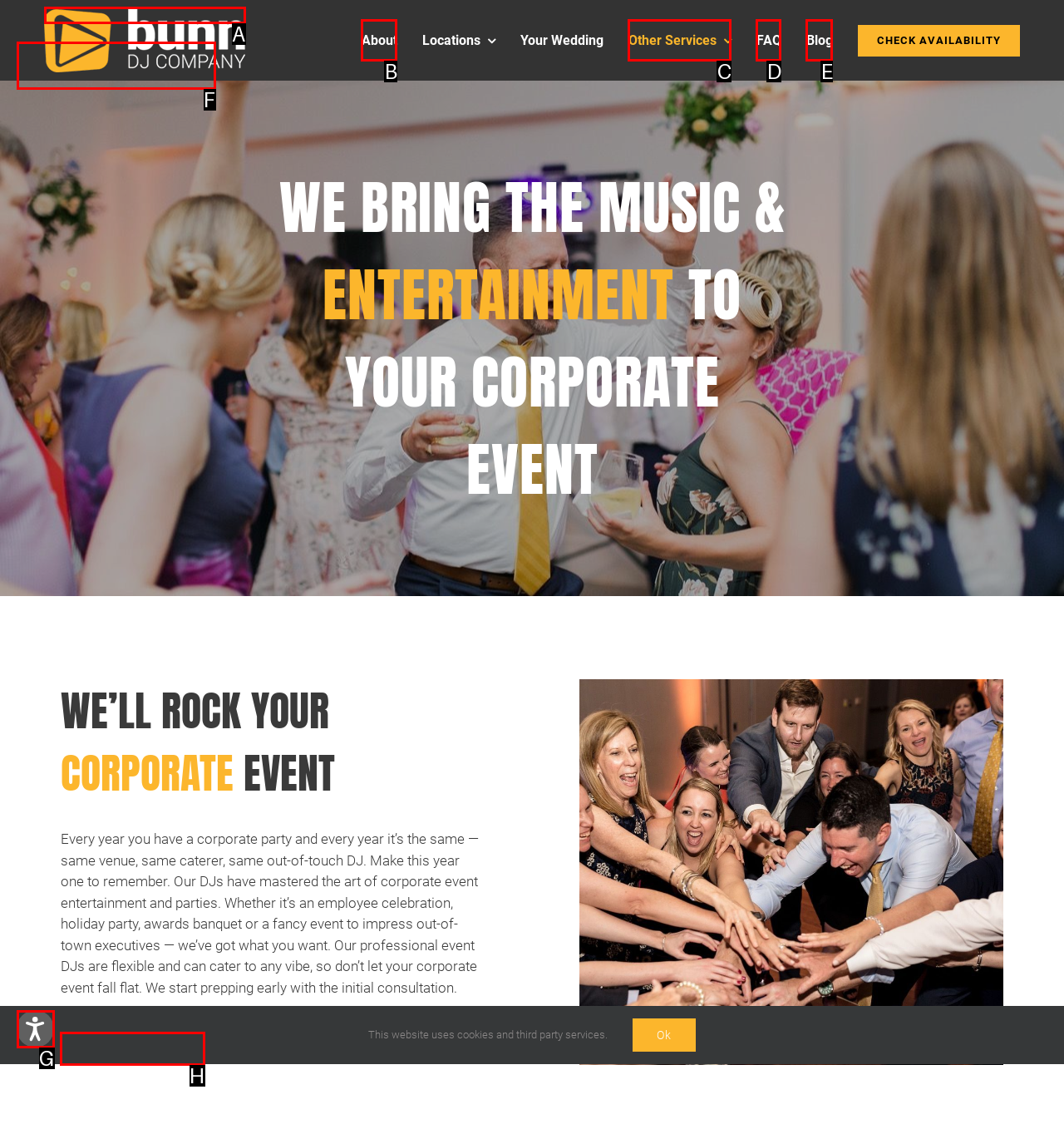Choose the HTML element that matches the description: Skip to Menu↵ENTER
Reply with the letter of the correct option from the given choices.

F